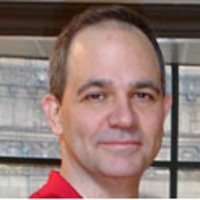Use a single word or phrase to answer the following:
What is Bhargav Shukla recognized as?

Azure/Servers and Services MVP